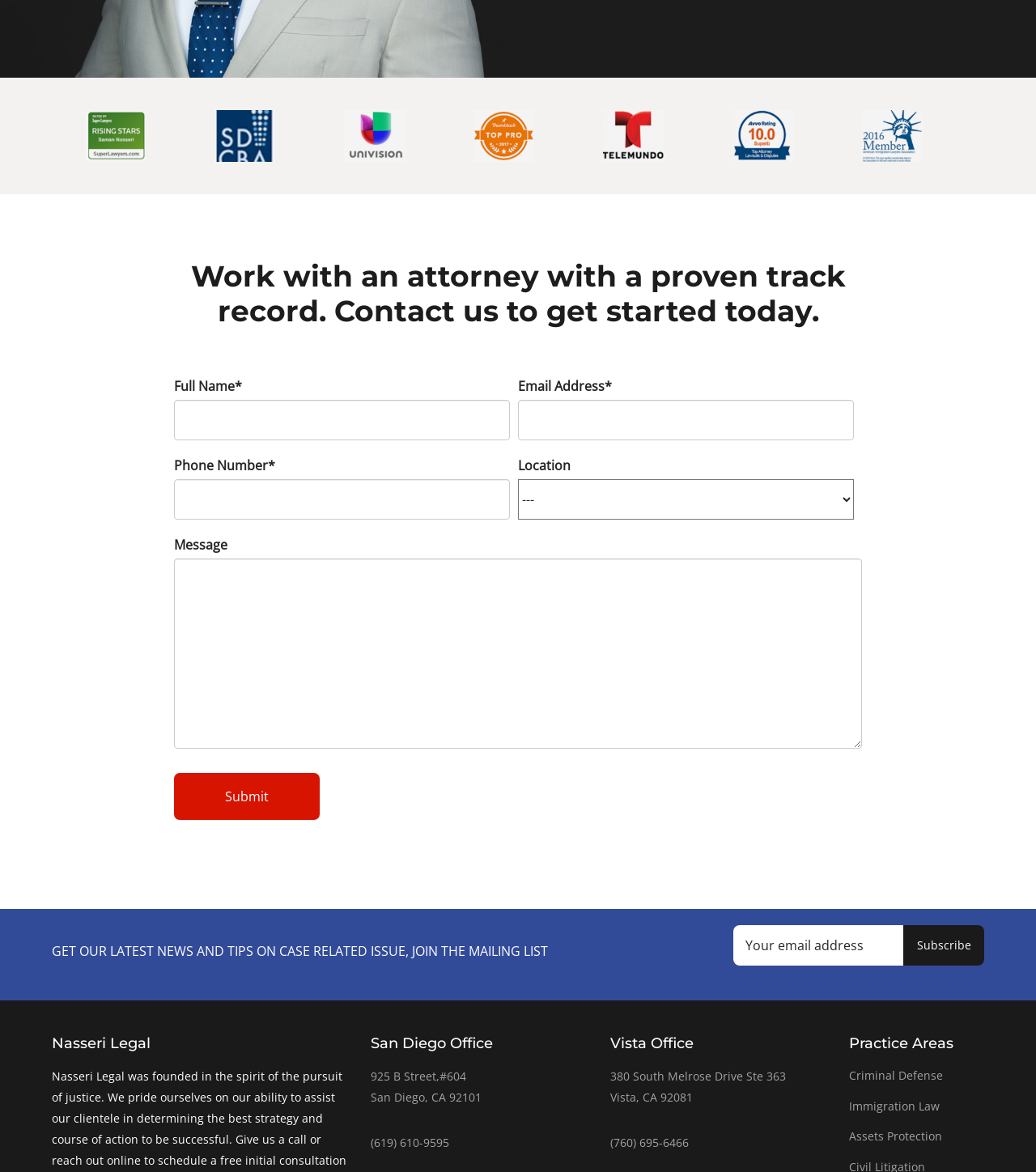Use the information in the screenshot to answer the question comprehensively: What is the call-to-action button text?

I found a button element with description 'Submit', which is located below the form fields, indicating that the call-to-action button text is 'Submit'.